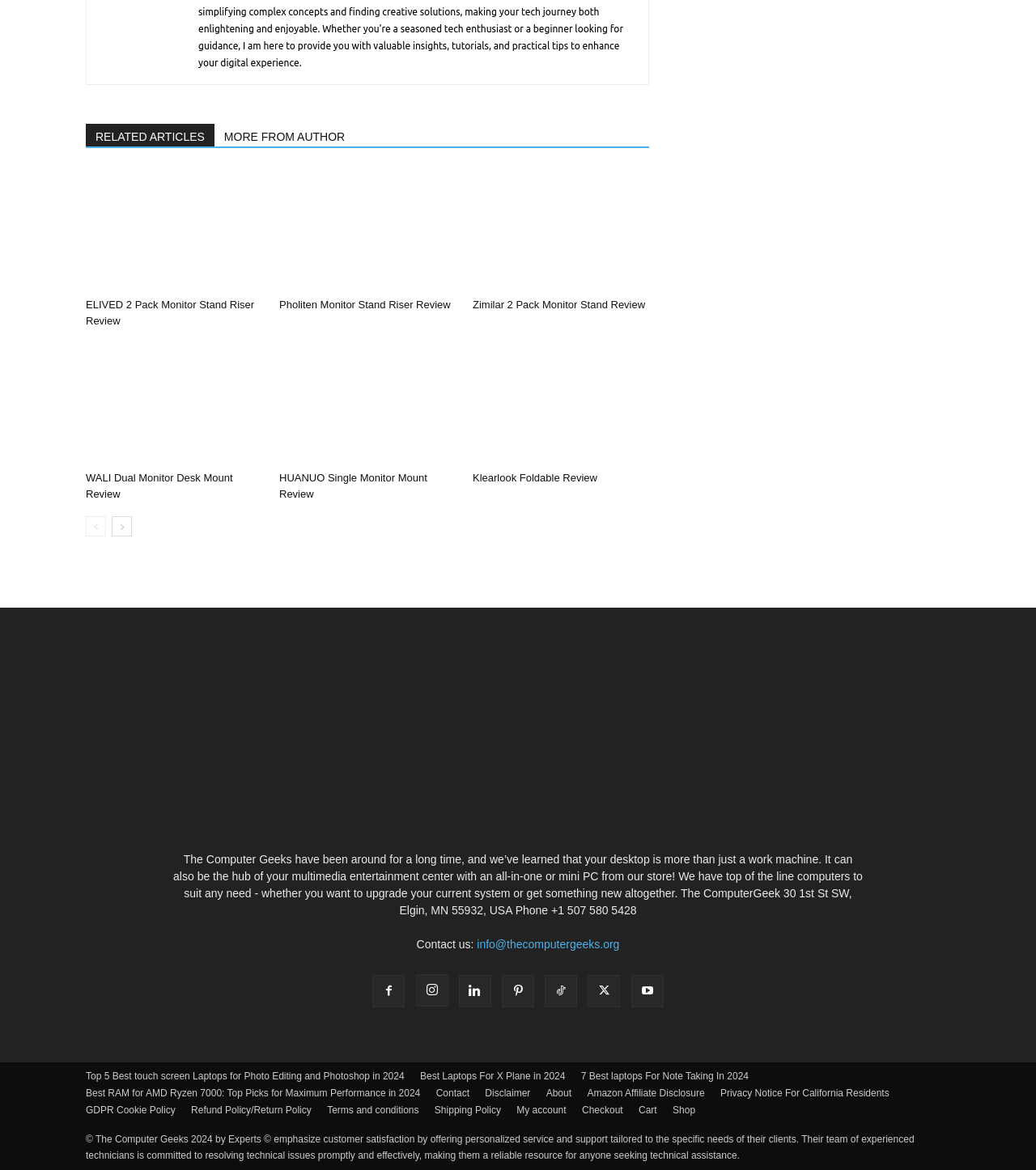Bounding box coordinates are specified in the format (top-left x, top-left y, bottom-right x, bottom-right y). All values are floating point numbers bounded between 0 and 1. Please provide the bounding box coordinate of the region this sentence describes: Klearlook Foldable Review

[0.456, 0.403, 0.577, 0.414]